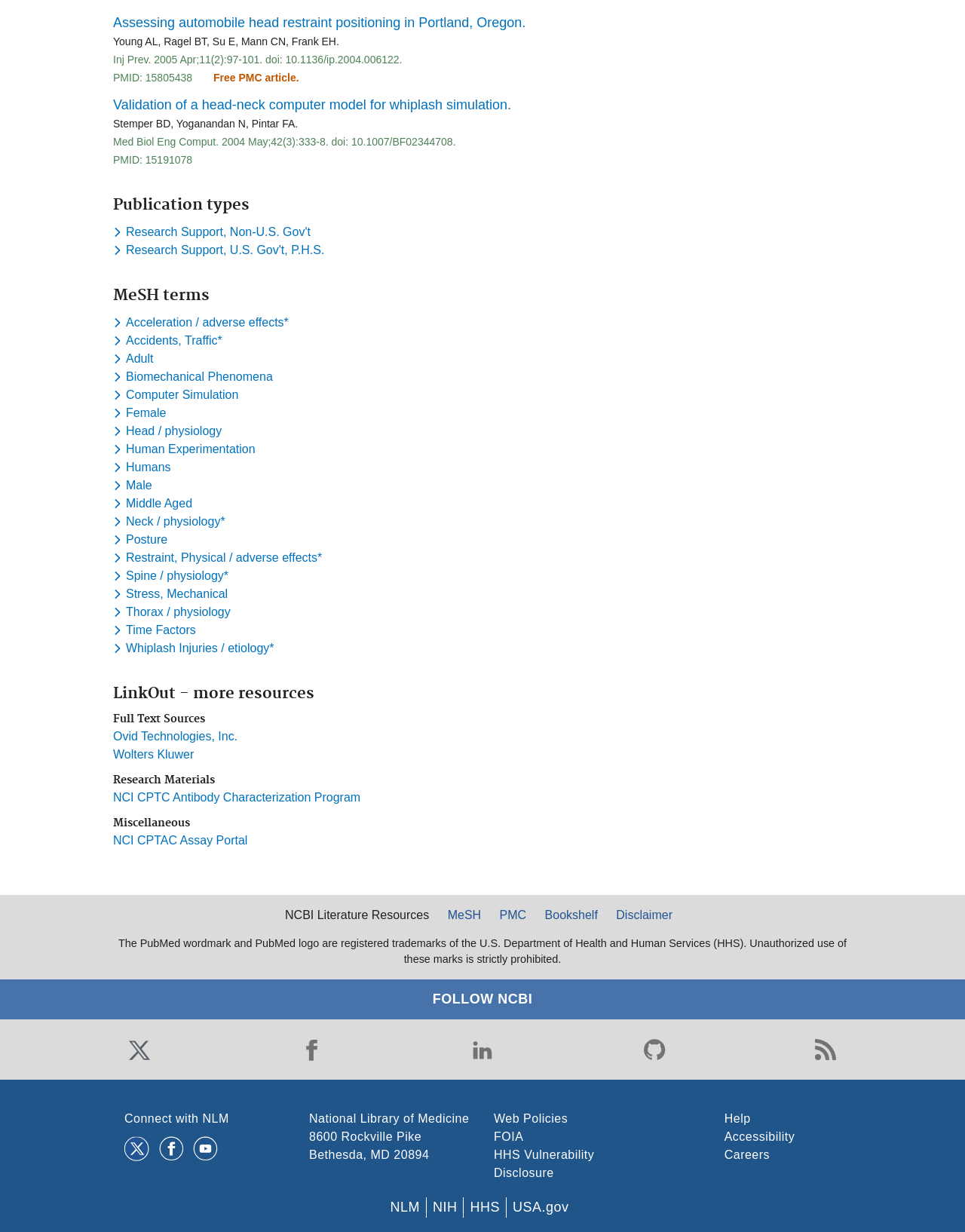Please locate the bounding box coordinates of the element that should be clicked to complete the given instruction: "Click on the link 'NCI CPTC Antibody Characterization Program'".

[0.117, 0.642, 0.374, 0.652]